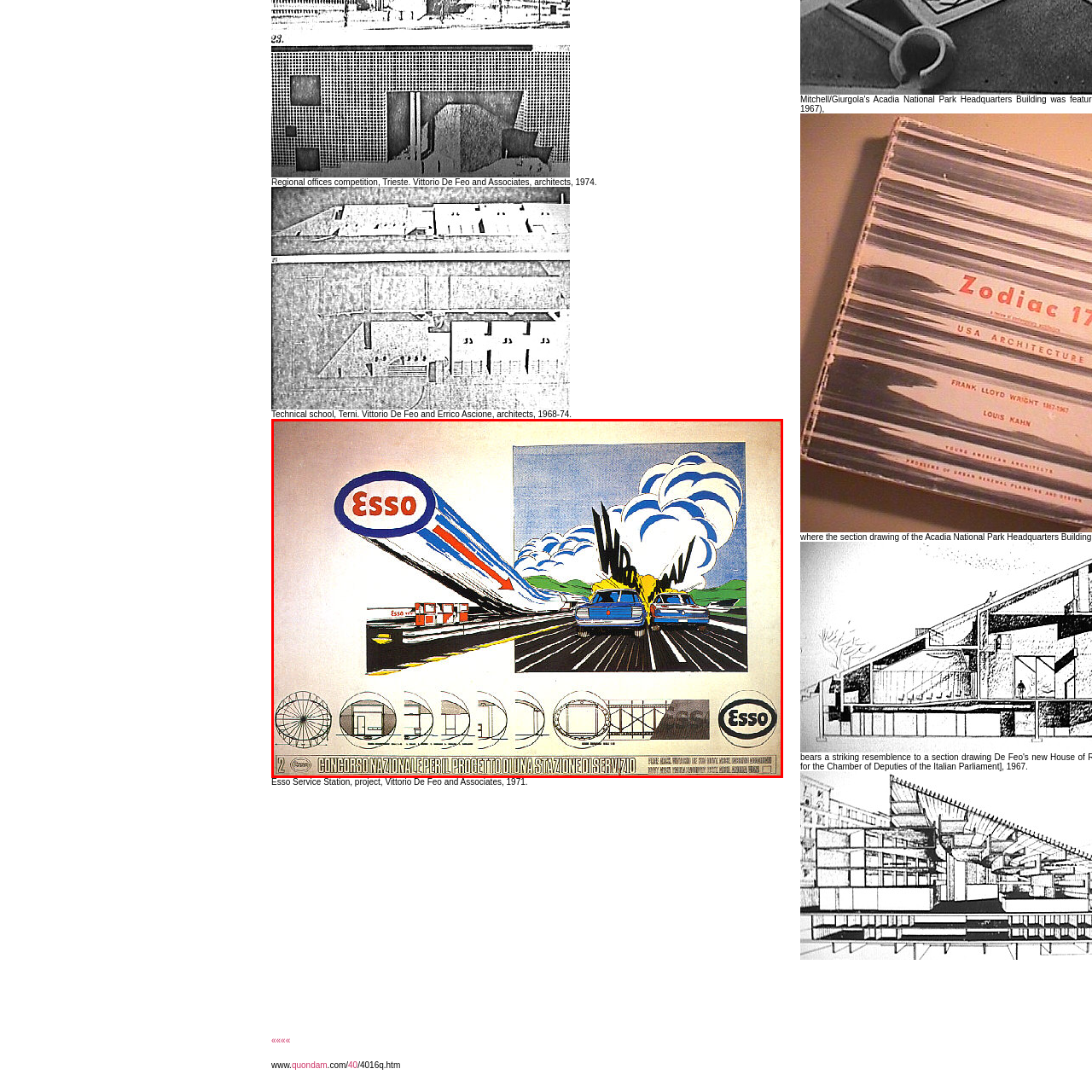Compose a thorough description of the image encased in the red perimeter.

This vibrant and dynamic illustration showcases a conceptual design for an Esso service station, created as part of a national competition. The artwork features two cars driving on a highway, accentuated by the dramatic white clouds and a bright blue sky that add a sense of motion and energy. Prominently displayed on the left is the iconic red and blue Esso logo, symbolizing the brand's connection to the automotive world. Below the main illustration, a series of technical drawings and plans provide insight into the architectural design concepts for the service station. The combination of artistic expression and technical drafting highlights the innovative approach taken by the architects in developing this service station design, emphasizing both functionality and aesthetics. The overall composition reflects the spirit of the 1970s, characterized by bold colors and stylized graphics, capturing the essence of transportation during that era.